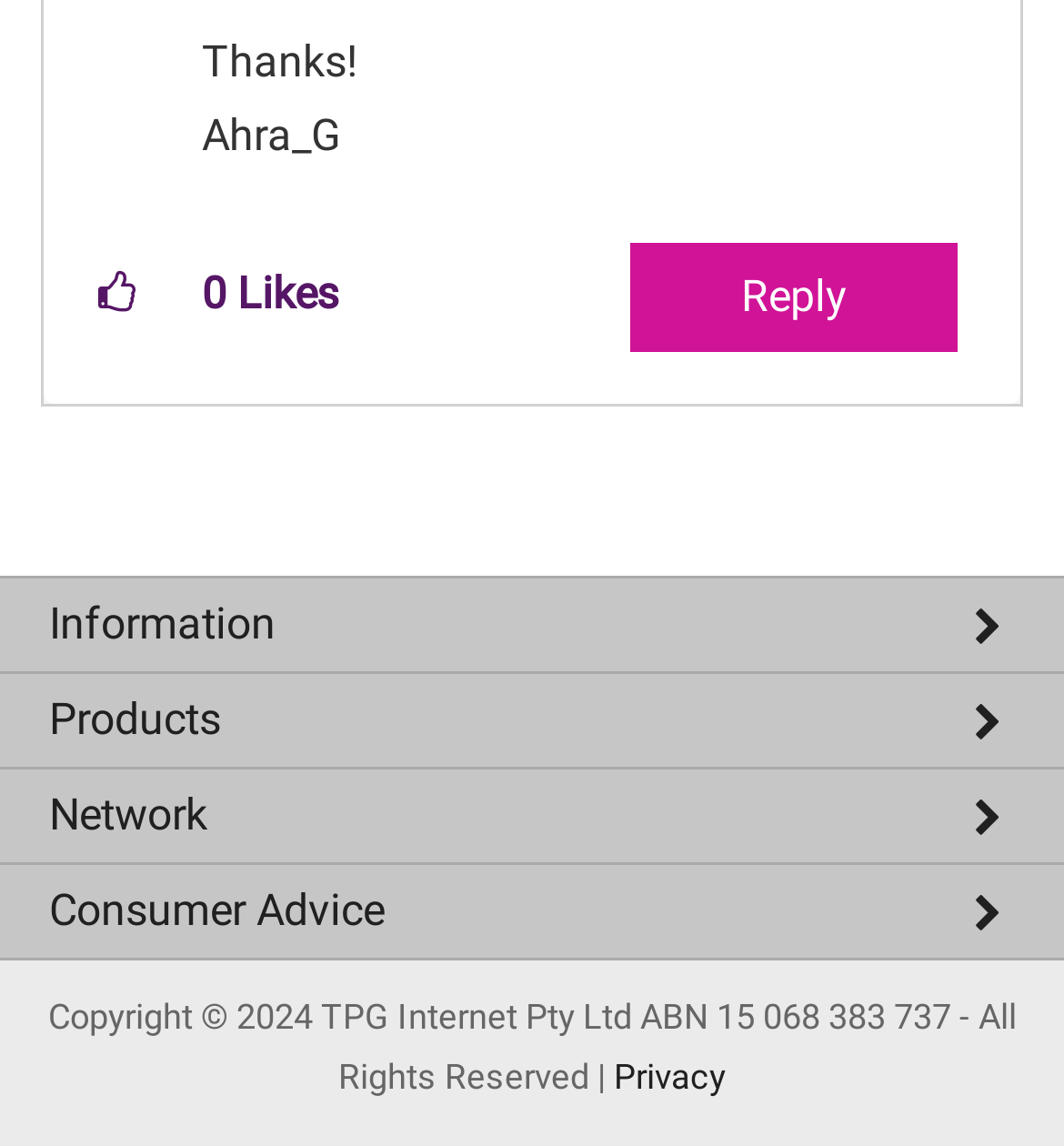Find the bounding box coordinates of the clickable area required to complete the following action: "Check privacy policy".

[0.577, 0.921, 0.682, 0.957]